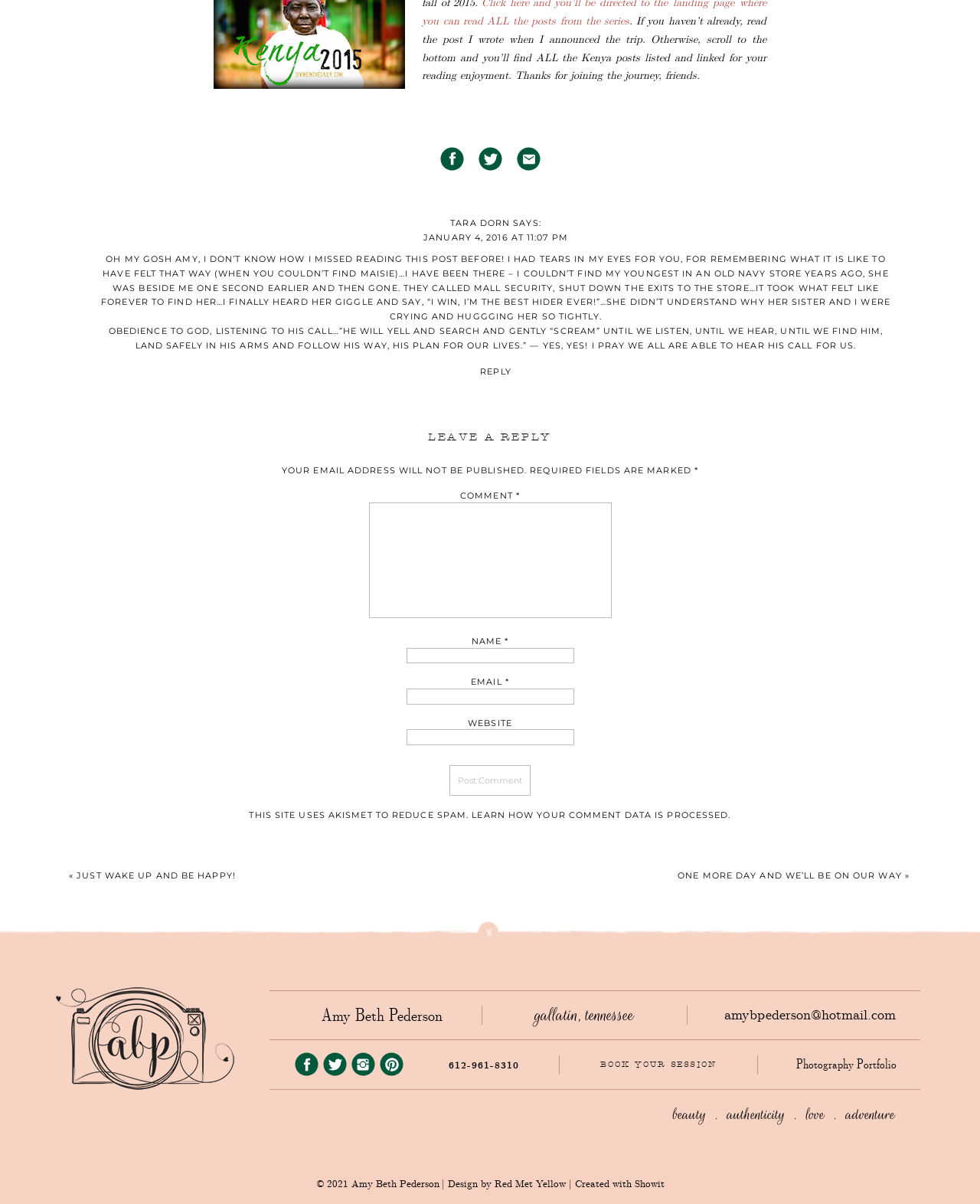Kindly determine the bounding box coordinates for the area that needs to be clicked to execute this instruction: "Click on the 'ONE MORE DAY AND WE’LL BE ON OUR WAY »' link".

[0.692, 0.723, 0.92, 0.732]